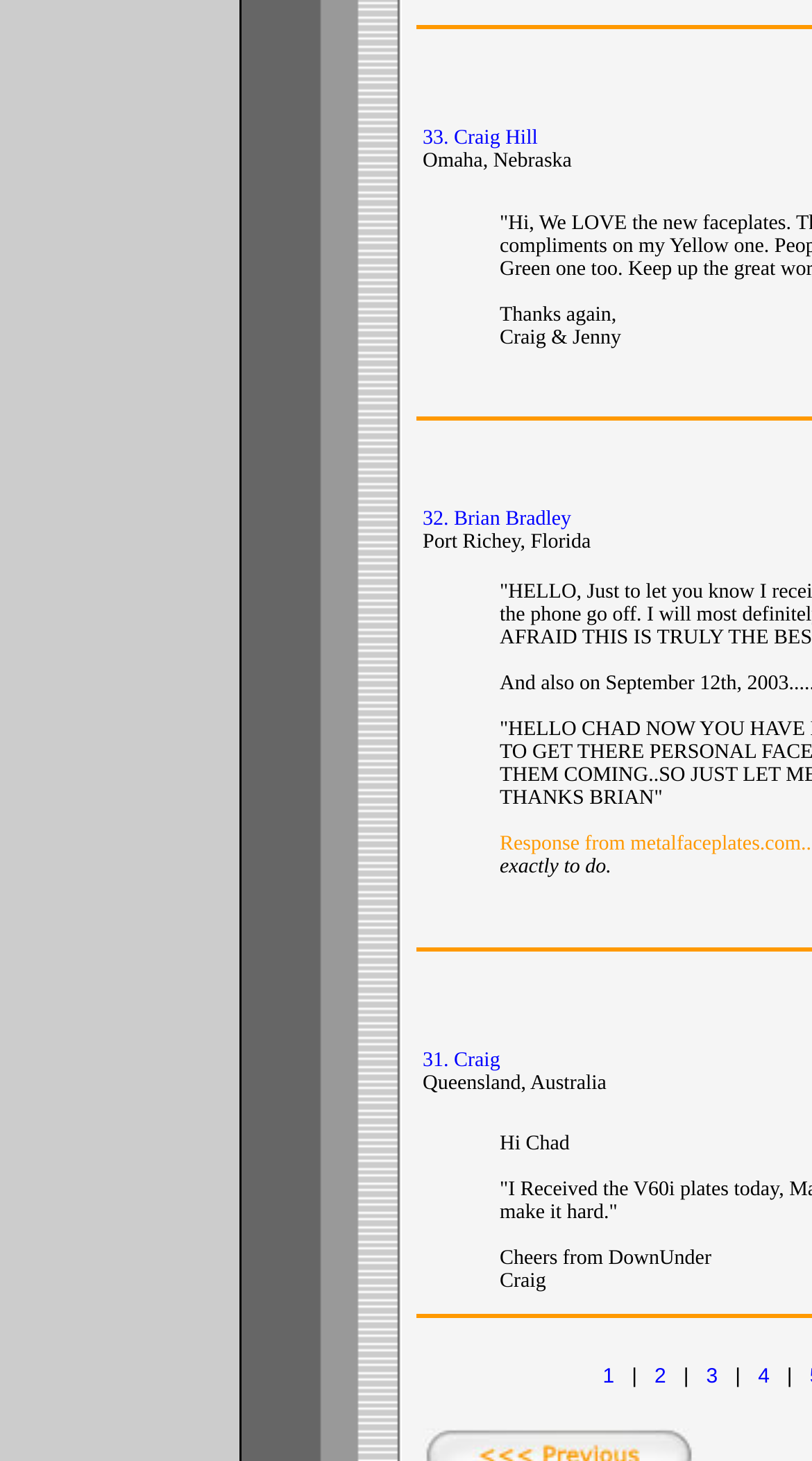Provide a short answer using a single word or phrase for the following question: 
What is the last message on the webpage?

Cheers from DownUnder